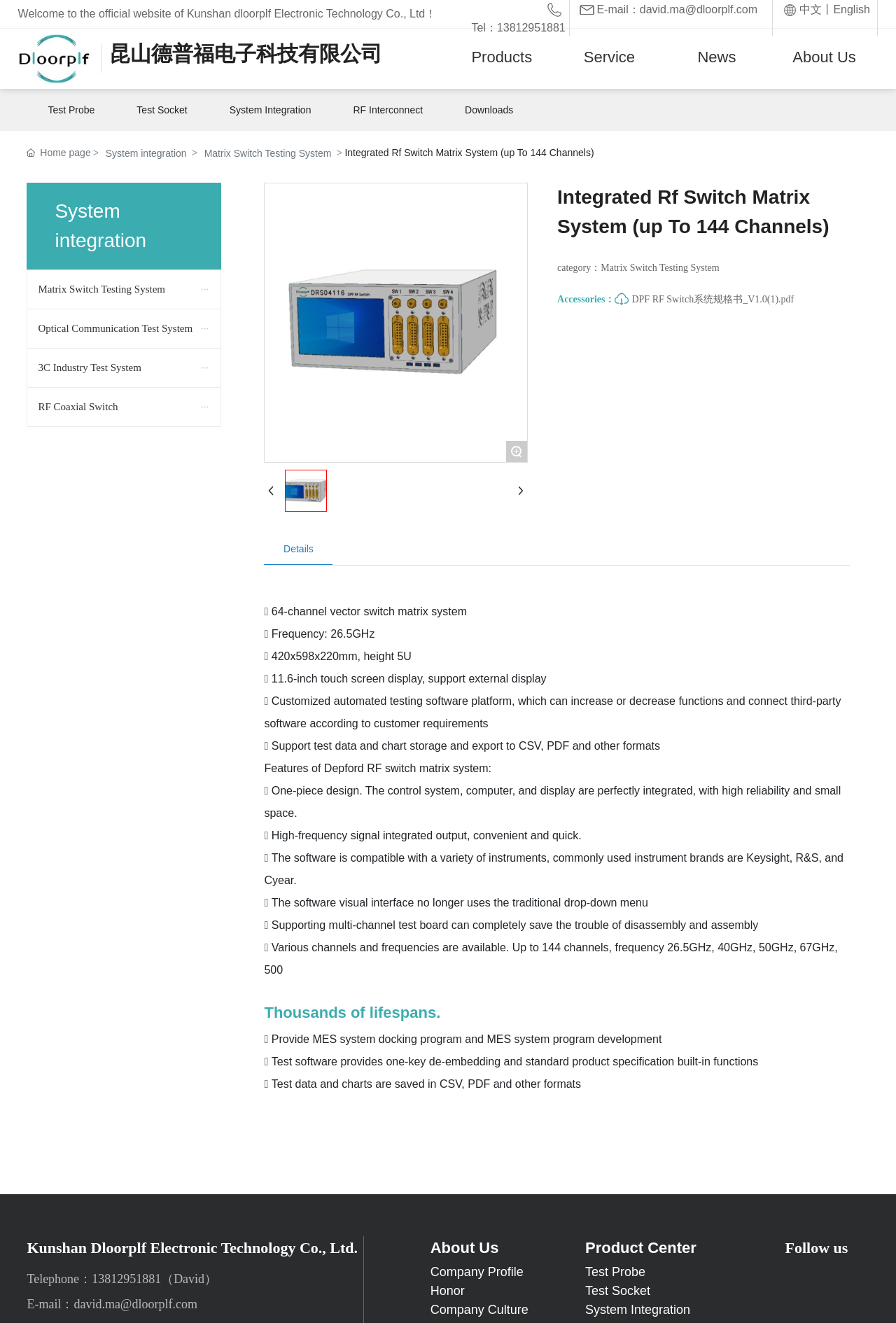Using the description: "Matrix Switch Testing System", determine the UI element's bounding box coordinates. Ensure the coordinates are in the format of four float numbers between 0 and 1, i.e., [left, top, right, bottom].

[0.228, 0.11, 0.37, 0.123]